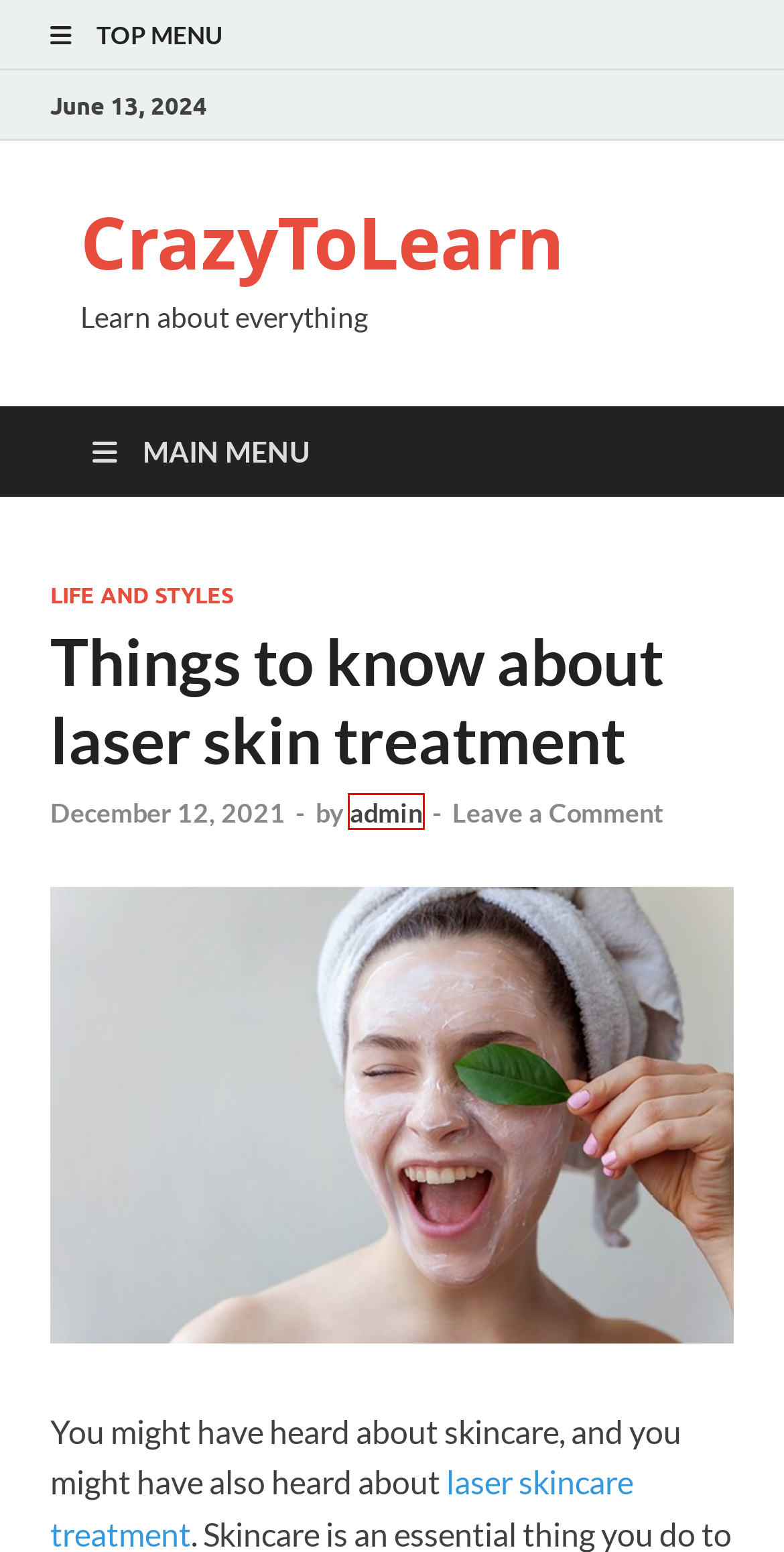You have been given a screenshot of a webpage with a red bounding box around a UI element. Select the most appropriate webpage description for the new webpage that appears after clicking the element within the red bounding box. The choices are:
A. CrazyToLearn - Learn about everything
B. October 2021 - CrazyToLearn
C. May 2024 - CrazyToLearn
D. admin, Author at CrazyToLearn
E. 10 Daily Habits to Lower Your Risk of Cancer
F. March 2021 - CrazyToLearn
G. Keep Your Machinery Safe and Secure: Alltracon's Storage Services in Ohio - CrazyToLearn
H. Life and Styles Archives - CrazyToLearn

D